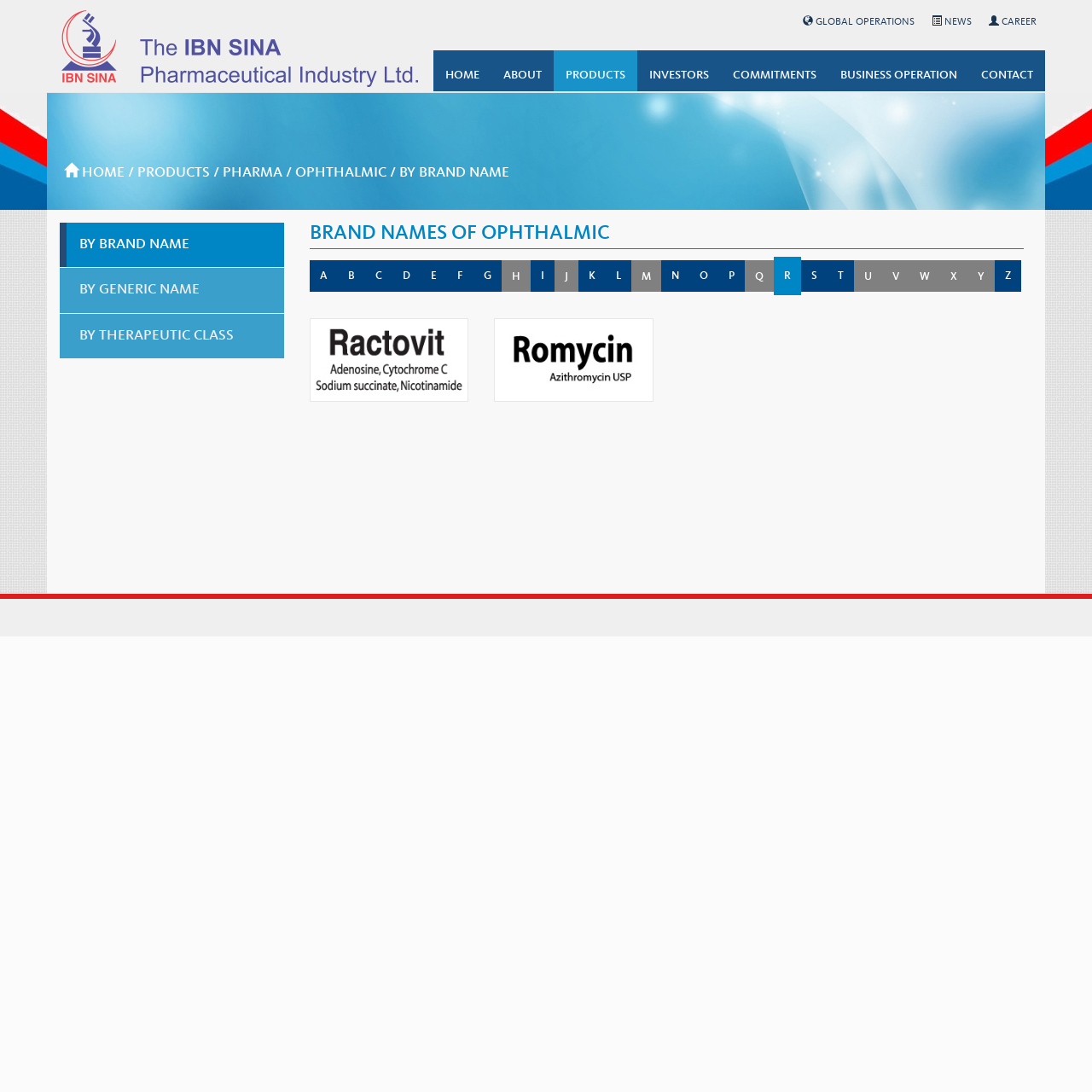Please provide a detailed answer to the question below based on the screenshot: 
What is the first brand name listed under 'BRAND NAMES OF OPHTHALMIC'?

I looked at the section 'BRAND NAMES OF OPHTHALMIC' and found that the first brand name listed is 'A', which is a link.